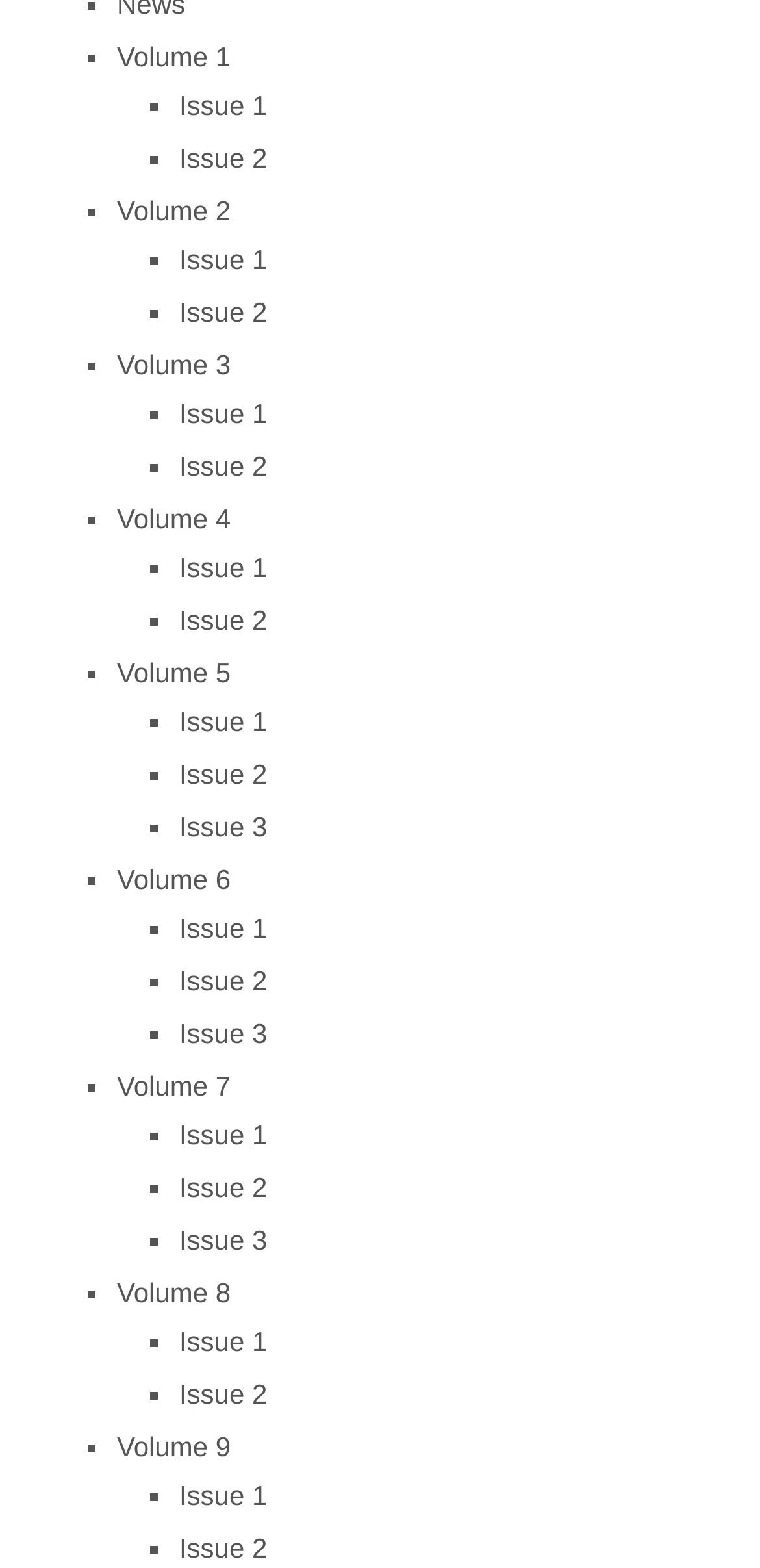Please find the bounding box coordinates for the clickable element needed to perform this instruction: "View Volume 1".

[0.154, 0.027, 0.303, 0.047]